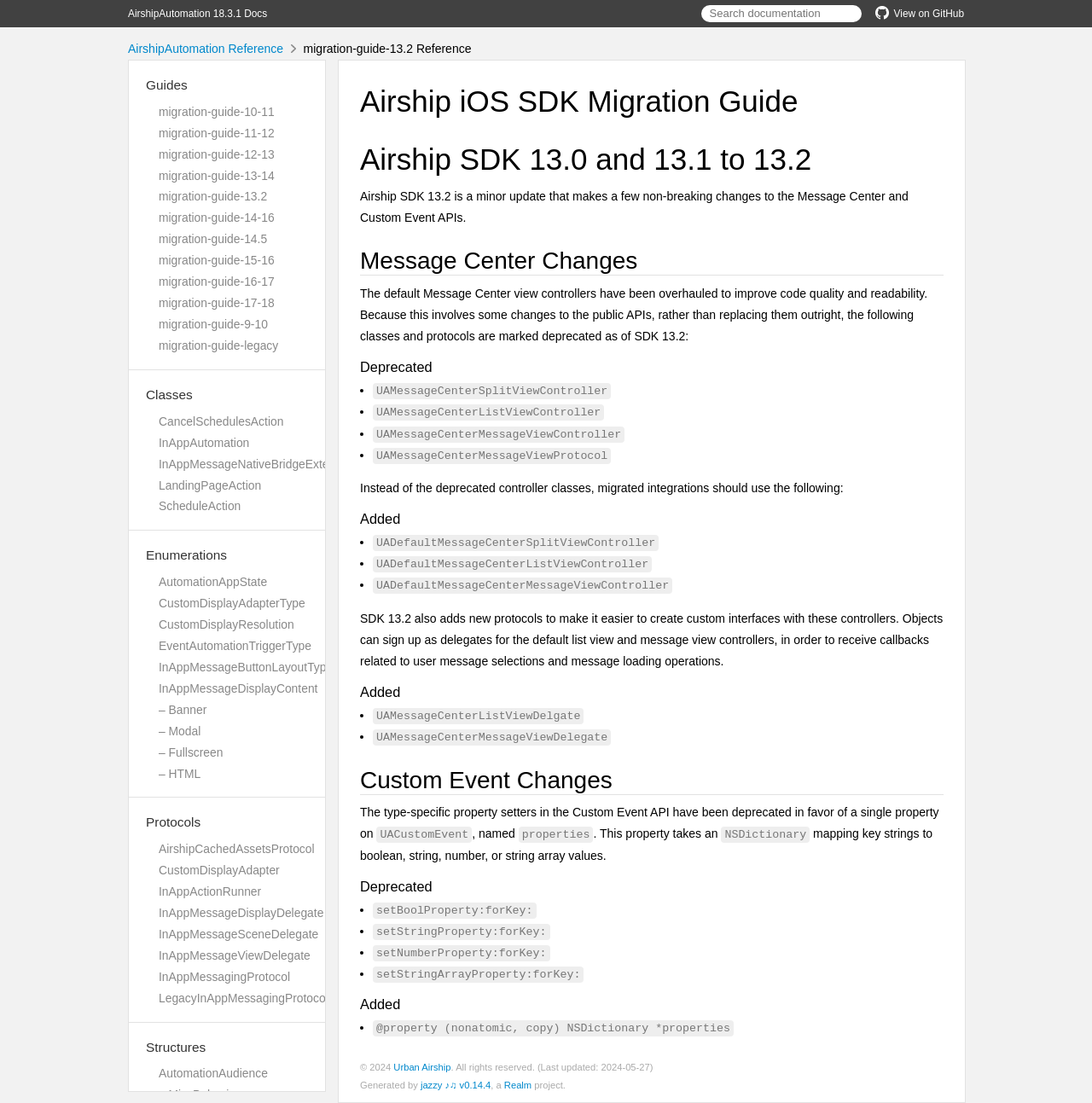Answer the question in one word or a short phrase:
What is deprecated in SDK 13.2?

UAMessageCenterSplitViewController